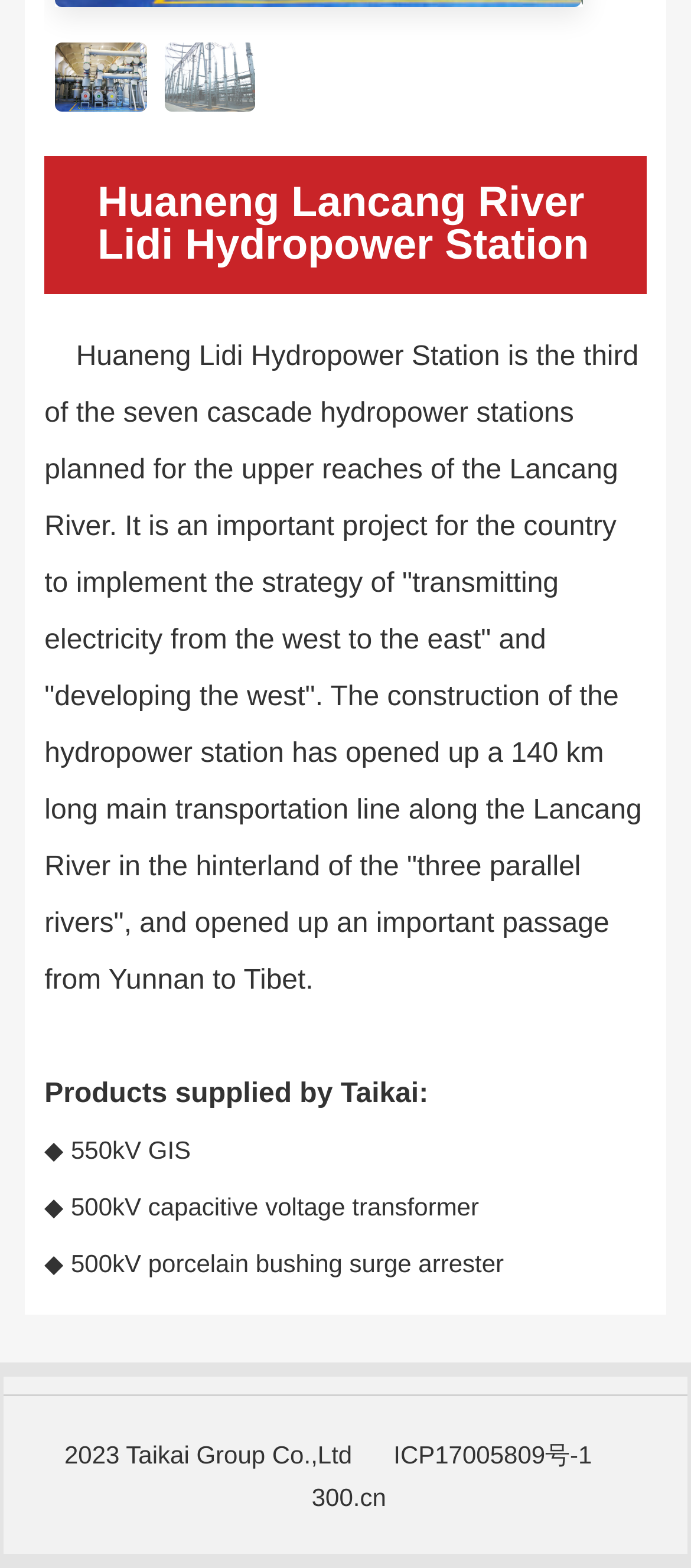How many products are supplied by Taikai?
Look at the screenshot and give a one-word or phrase answer.

3